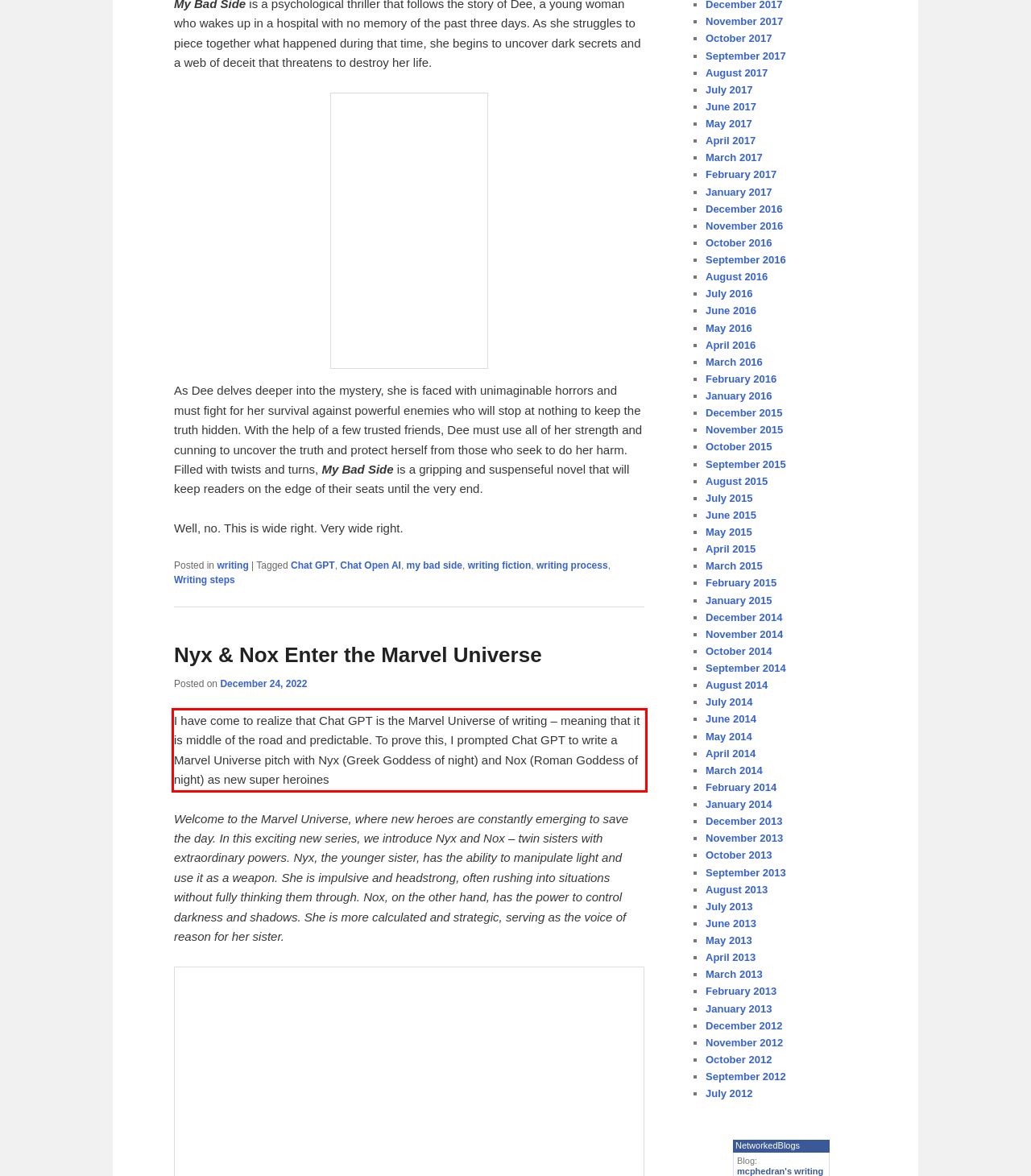Look at the webpage screenshot and recognize the text inside the red bounding box.

I have come to realize that Chat GPT is the Marvel Universe of writing – meaning that it is middle of the road and predictable. To prove this, I prompted Chat GPT to write a Marvel Universe pitch with Nyx (Greek Goddess of night) and Nox (Roman Goddess of night) as new super heroines